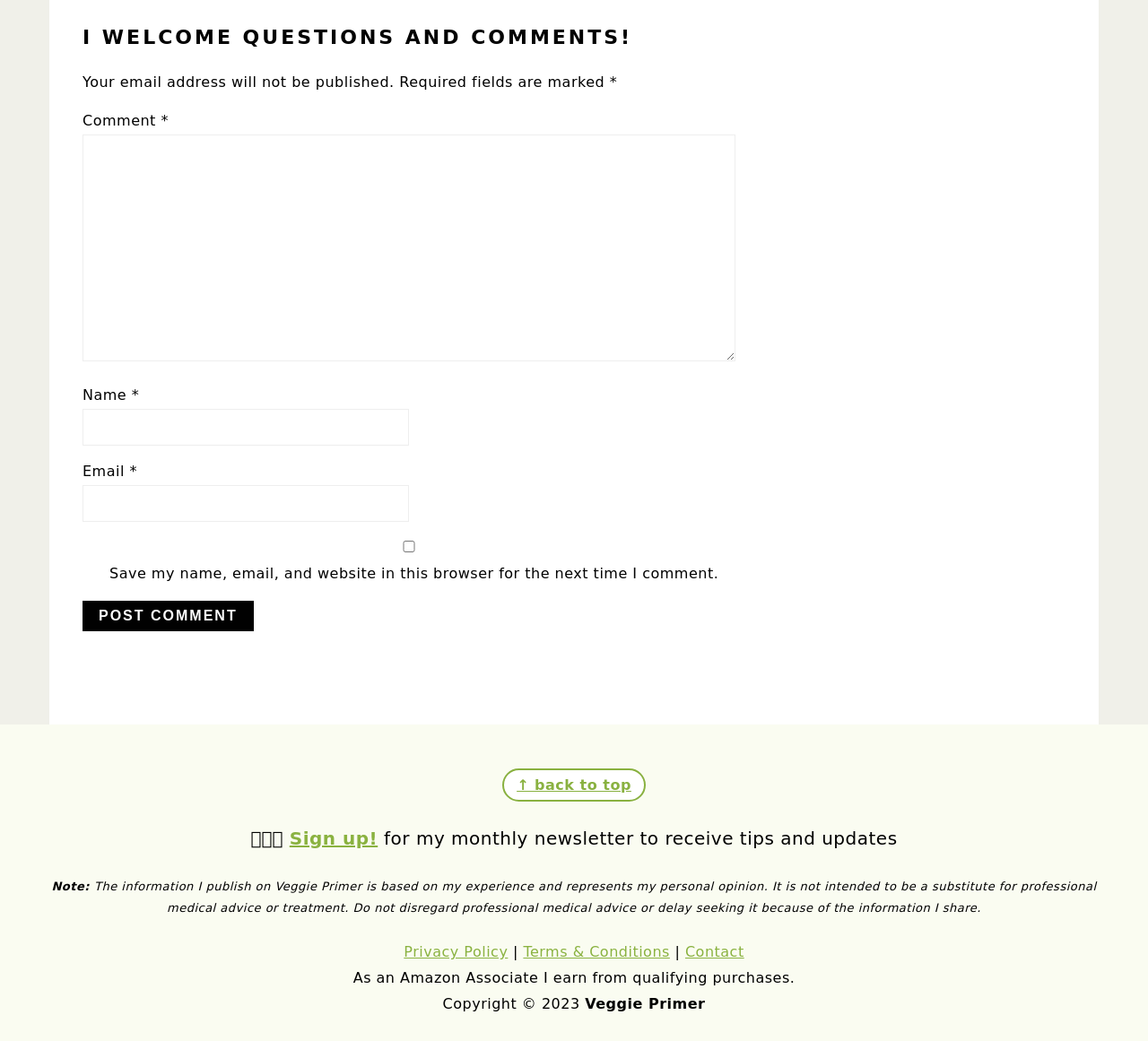What is the function of the 'Post Comment' button?
Could you answer the question with a detailed and thorough explanation?

The 'Post Comment' button is located below the comment input field and is likely used to submit the user's comment to the website.